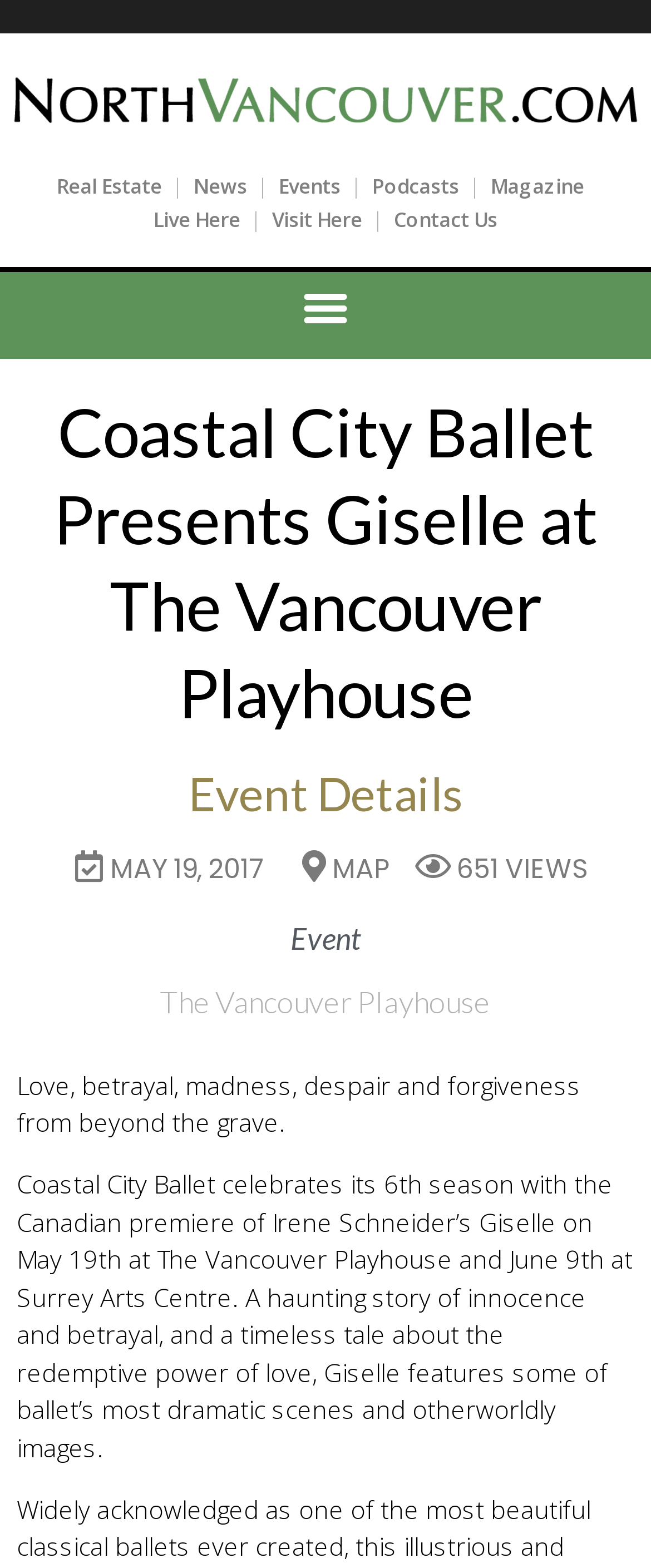Produce a meticulous description of the webpage.

The webpage is about an event, specifically the presentation of Giselle by Coastal City Ballet at The Vancouver Playhouse. At the top of the page, there are several links to different sections of the website, including Real Estate, News, Events, Podcasts, Magazine, Live Here, Visit Here, and Contact Us. These links are positioned horizontally across the top of the page, with separators in between.

Below the links, there is a button labeled "Menu Toggle" that is not expanded. Underneath the button, there is a large heading that reads "Coastal City Ballet Presents Giselle at The Vancouver Playhouse". This heading spans almost the entire width of the page.

Below the heading, there is a section labeled "Event Details". This section contains the date of the event, "MAY 19, 2017", and two links, "MAP" and "651 VIEWS". The date is positioned to the left, while the links are positioned to the right.

Further down the page, there are three more headings: "Event", "The Vancouver Playhouse", and a description of the event. The description is a long paragraph that summarizes the story of Giselle, a ballet about love, betrayal, and forgiveness. The text is positioned to the left of the page, with a small margin on the right.

Overall, the webpage is focused on providing information about the event, with a clear structure and organization of the different sections.